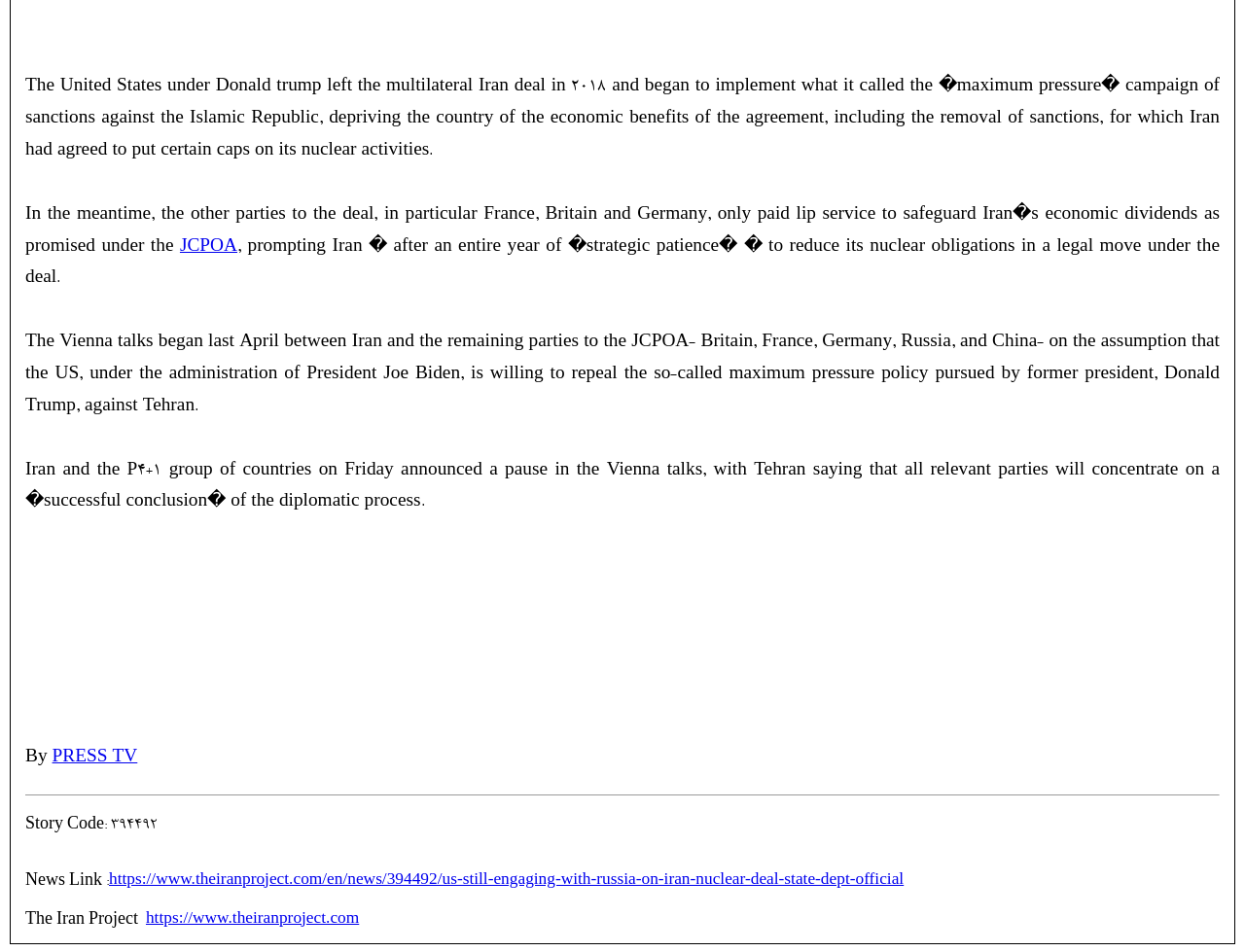What is the name of the project mentioned in the article?
Please provide a single word or phrase as your answer based on the screenshot.

The Iran Project